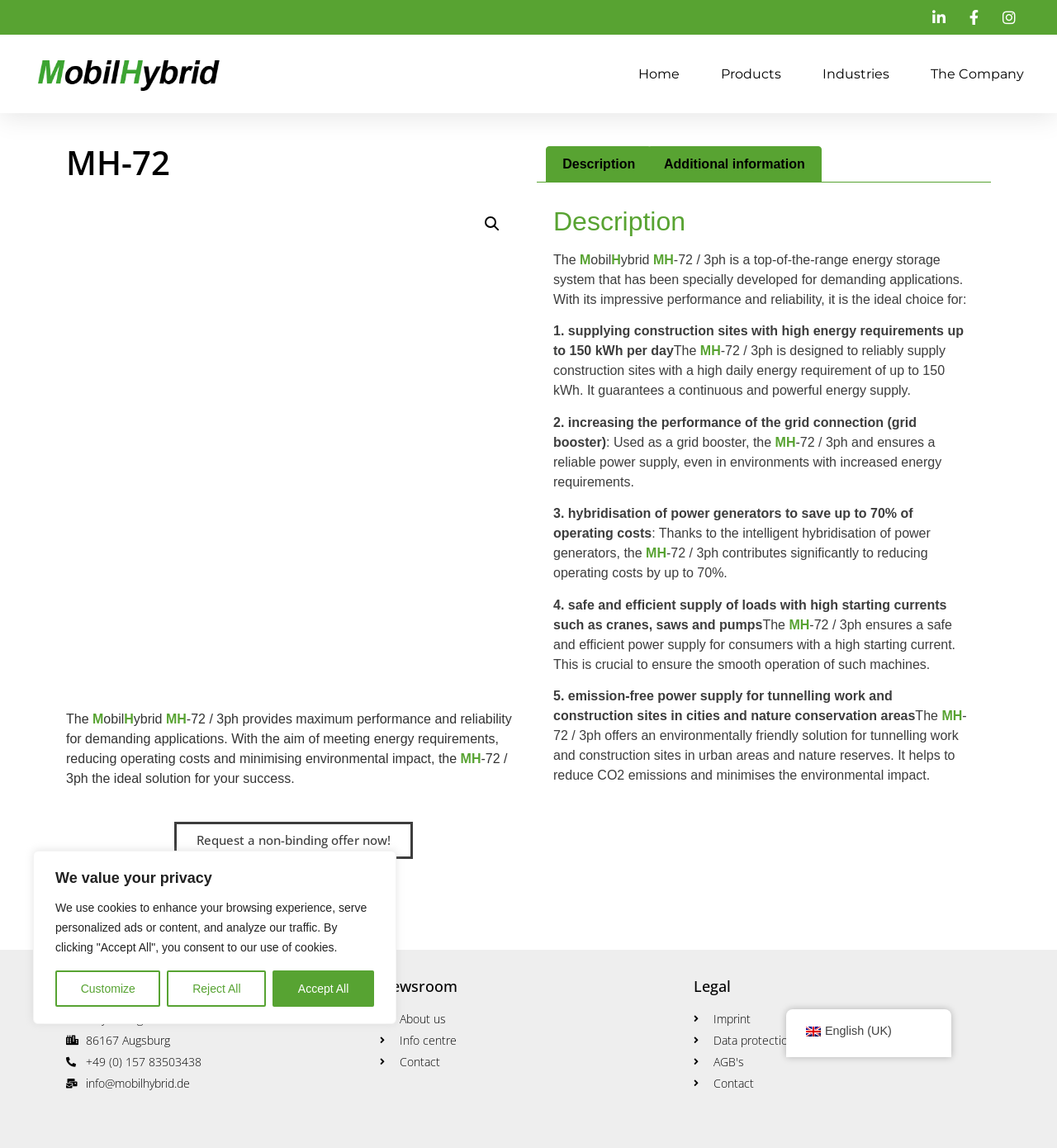Determine the bounding box coordinates of the element that should be clicked to execute the following command: "Click the Description tab".

[0.516, 0.127, 0.617, 0.159]